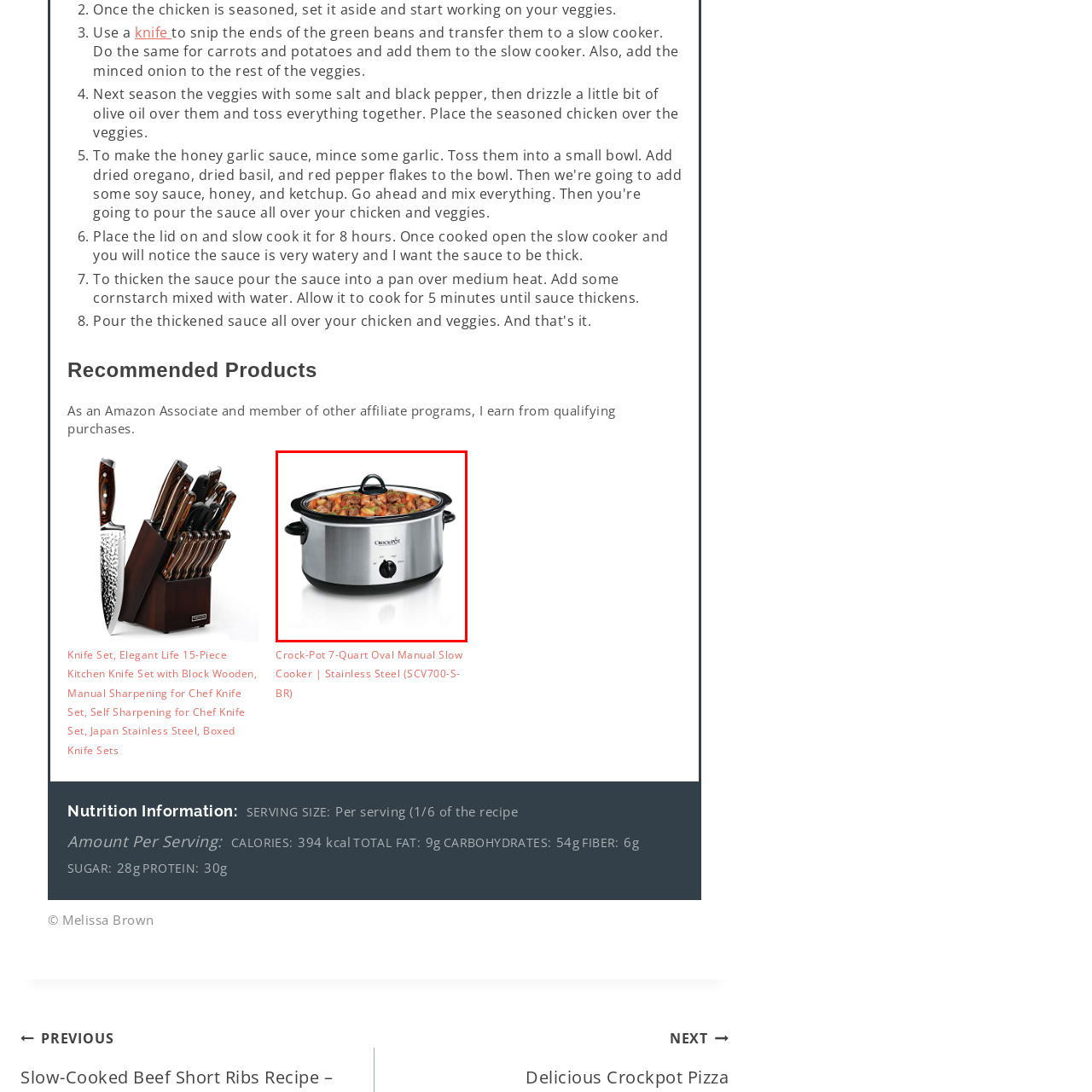Look at the image inside the red box and answer the question with a single word or phrase:
What is the capacity of the slow cooker?

7-quart